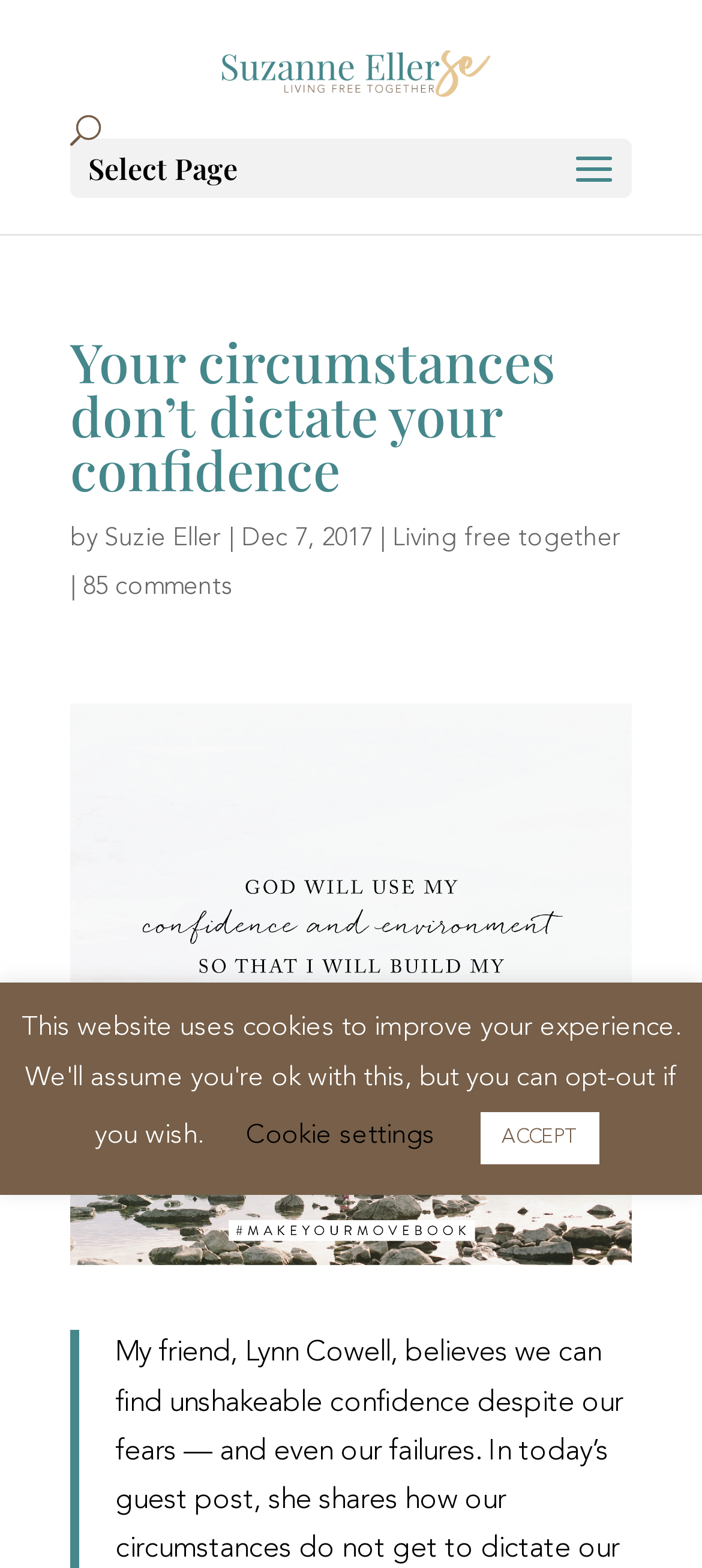What is the category or section of this article?
Carefully analyze the image and provide a detailed answer to the question.

I found the category or section of this article by looking at the text that appears to be a dropdown menu or category selector, which is located at the top of the webpage.